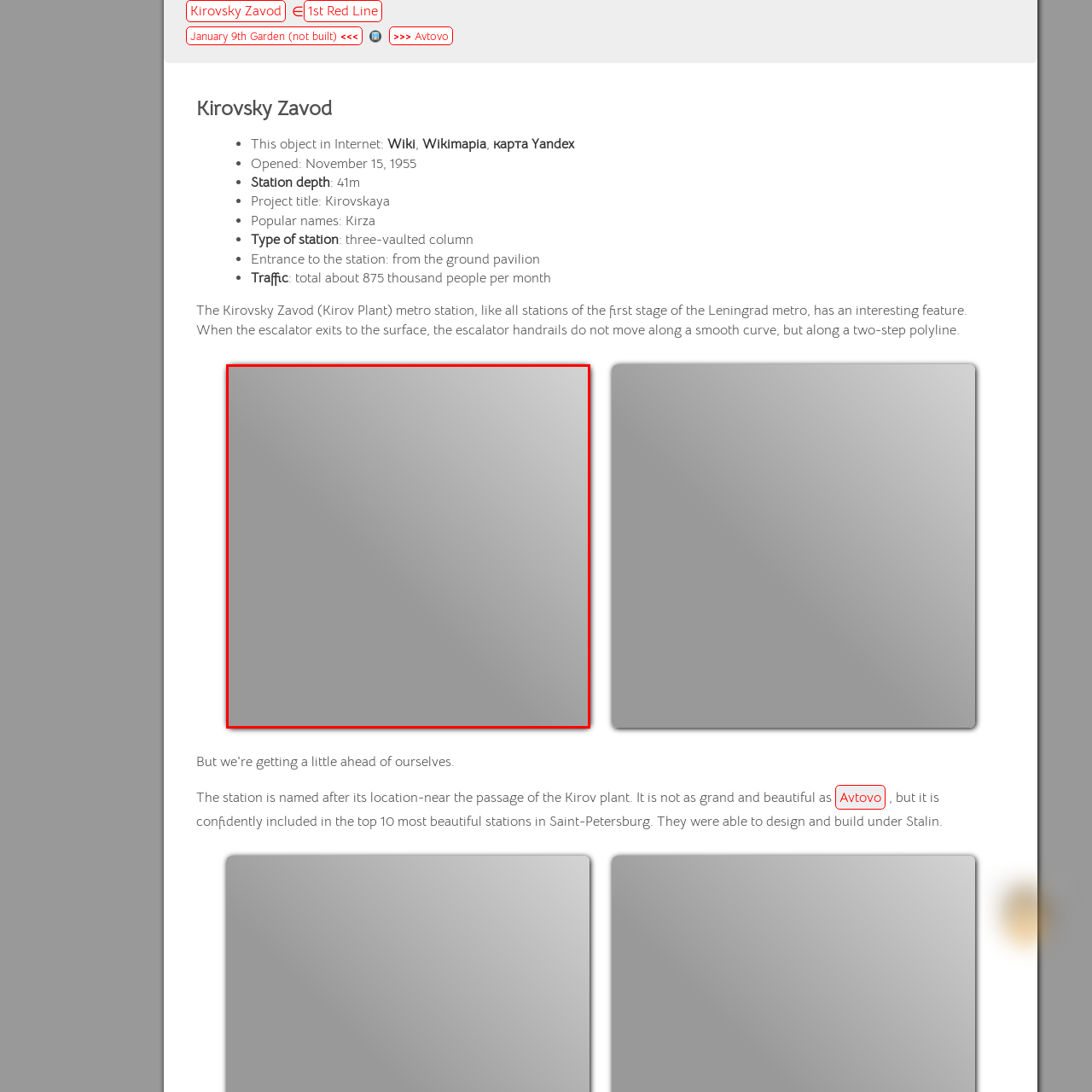Offer a complete and descriptive caption for the image marked by the red box.

The image depicts the Kirovsky Zavod metro station located in Saint Petersburg, Russia. This station, which was opened on November 15, 1955, is known for its unique architectural features and is part of the first stage of the Leningrad metro system. It serves as a notable example of Soviet-era design, showcasing the blend of functionality and aesthetic considerations typical of the period. The escalators at this station have an interesting architectural quirk where their handrails do not follow a smooth curve but instead move along a two-step polyline. Despite not being as grand as some of its counterparts, Kirovsky Zavod confidently ranks among the top 10 most beautiful metro stations in Saint Petersburg, highlighting its historic significance and the artistry involved in its construction during the Stalin era.